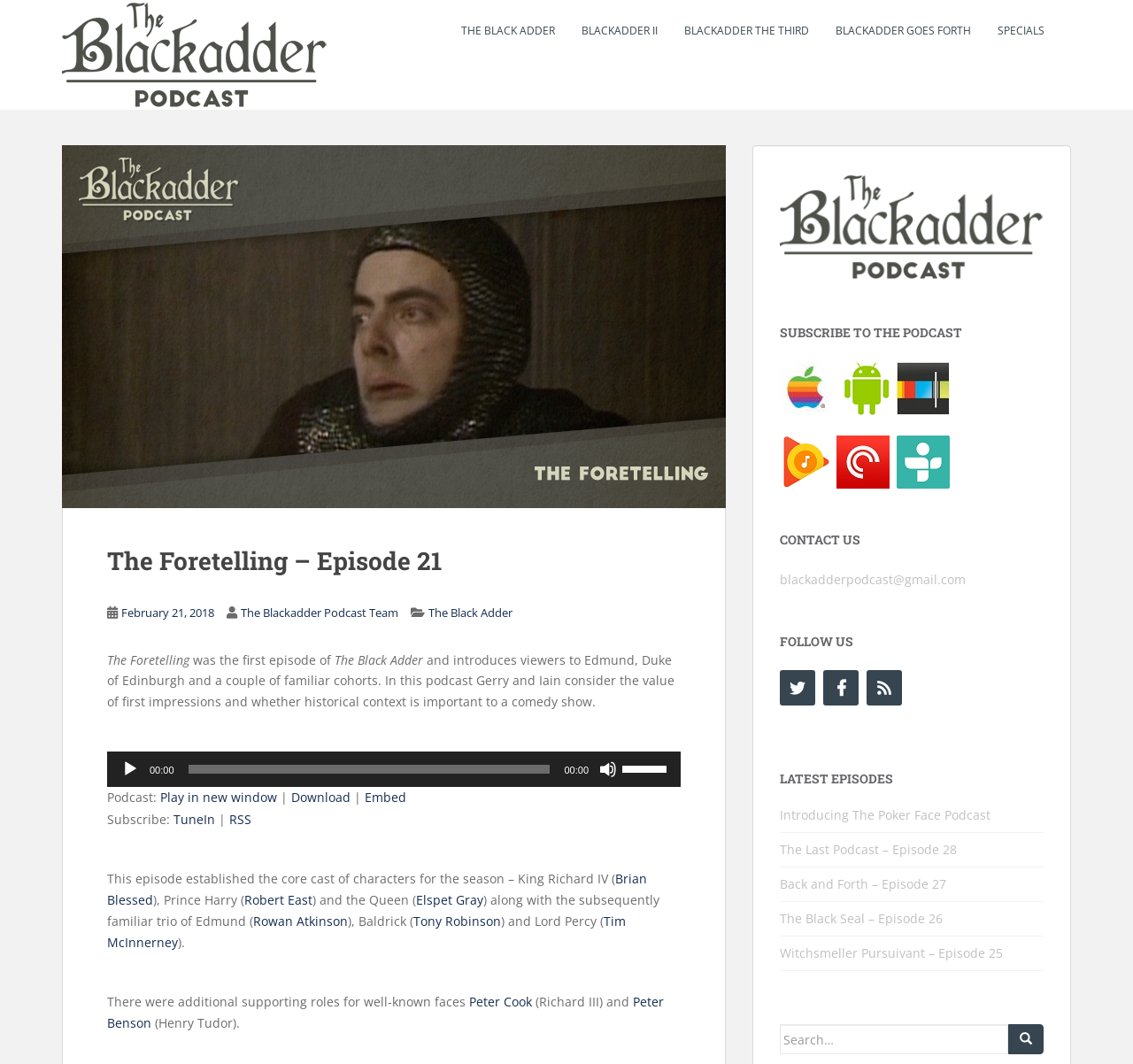Please identify the coordinates of the bounding box for the clickable region that will accomplish this instruction: "Play the audio".

[0.107, 0.714, 0.123, 0.731]